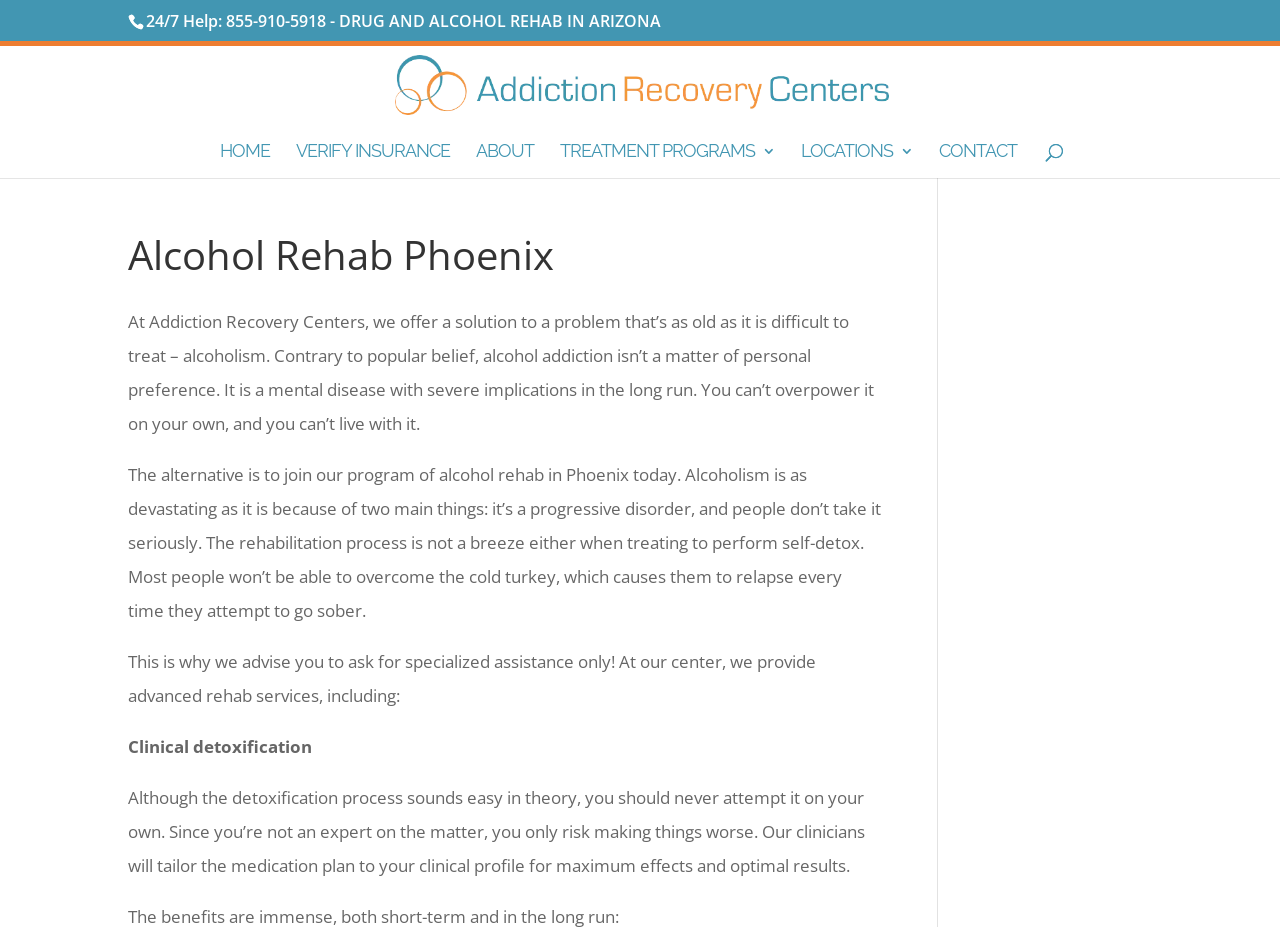What is the main topic of the webpage?
Give a single word or phrase answer based on the content of the image.

Alcohol rehab